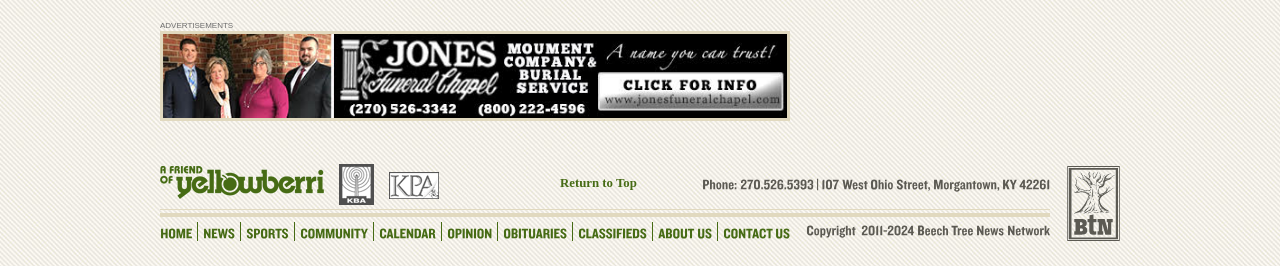Identify the bounding box coordinates for the UI element described by the following text: "Beech Tree News Network". Provide the coordinates as four float numbers between 0 and 1, in the format [left, top, right, bottom].

[0.834, 0.622, 0.875, 0.904]